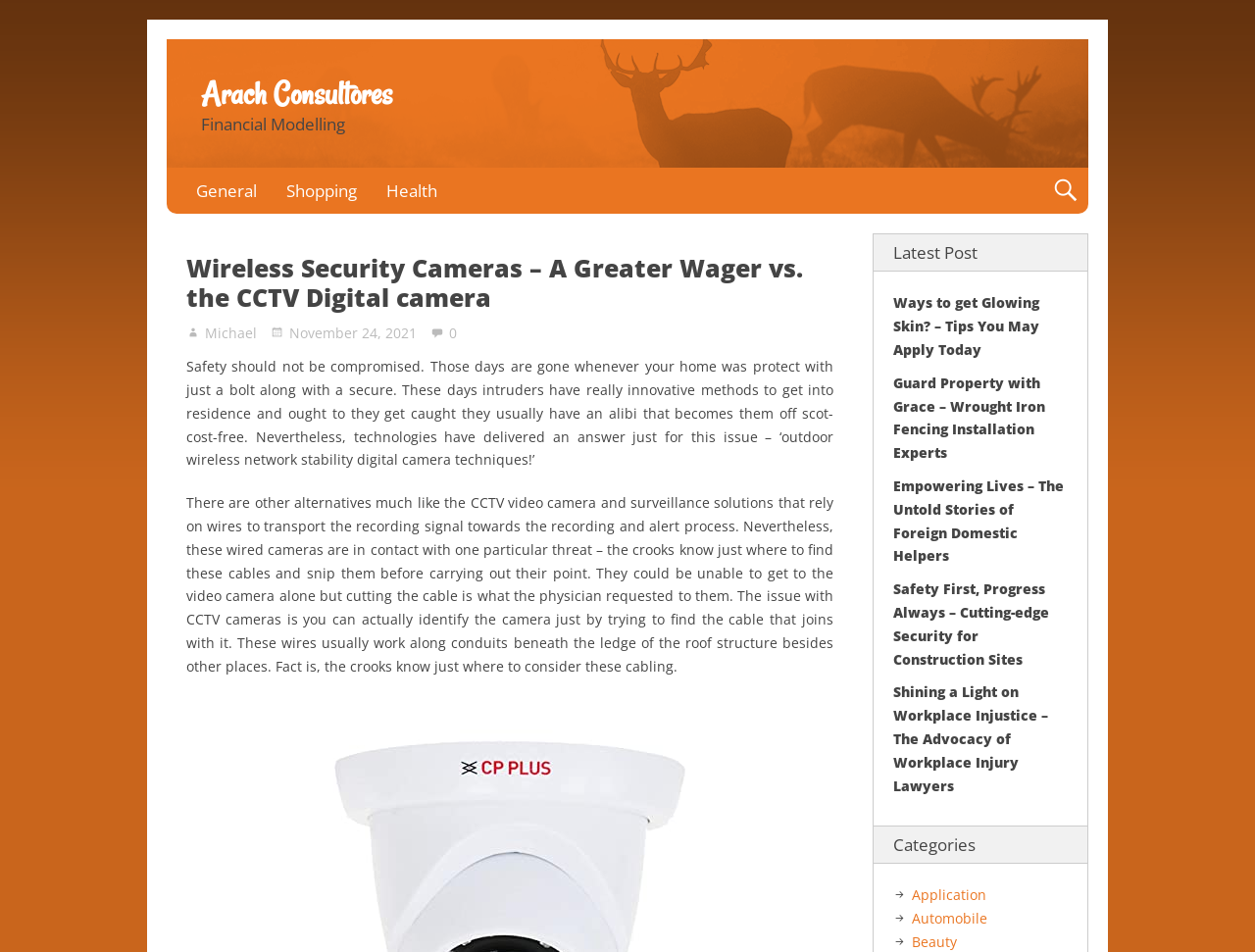Look at the image and give a detailed response to the following question: What are the categories listed on this webpage?

The categories listed on this webpage can be found by looking at the links under the heading 'Categories', which include Application, Automobile, Beauty, and others.